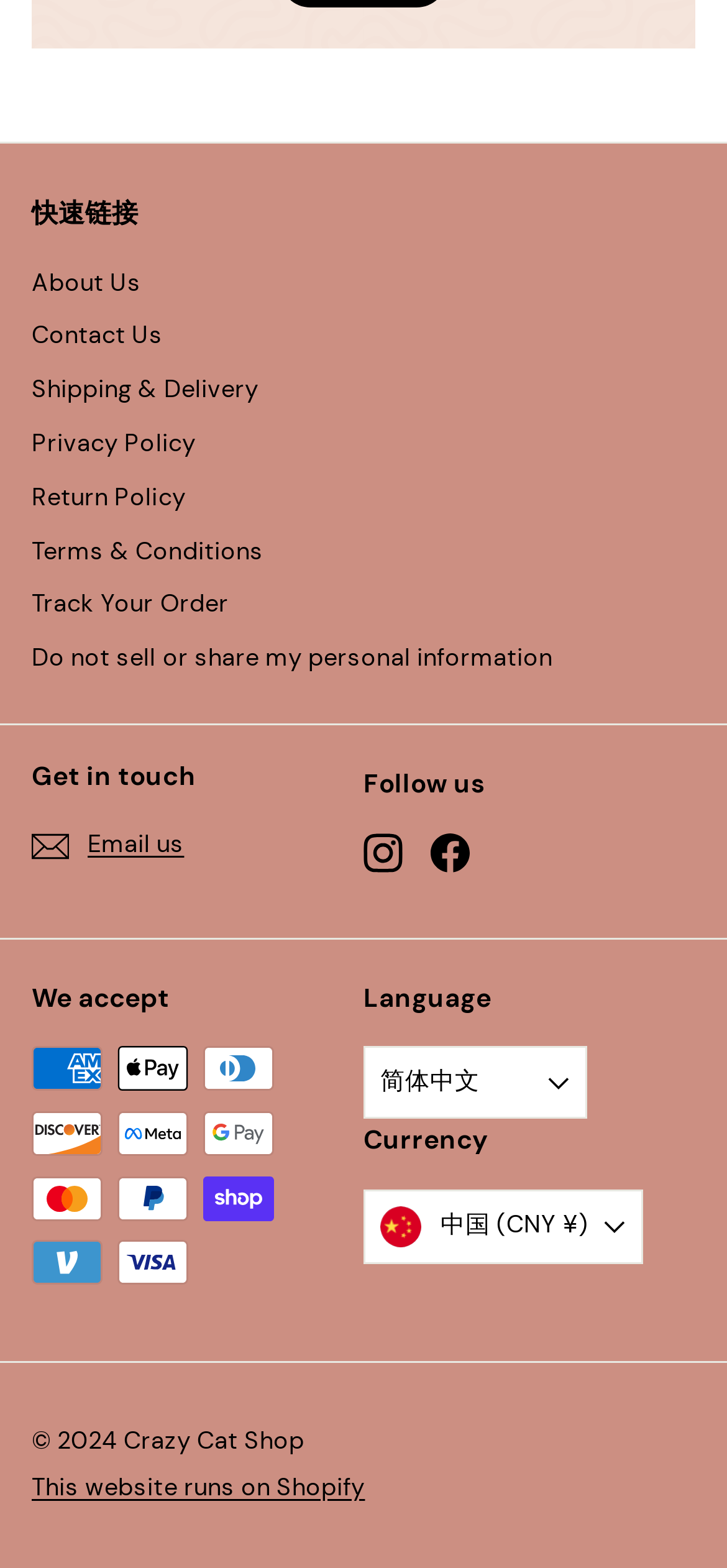What is the language of the webpage?
Please answer the question with as much detail as possible using the screenshot.

The language of the webpage can be found in the section 'Language' near the bottom of the webpage. There is a button that says '简体中文', which means Simplified Chinese.